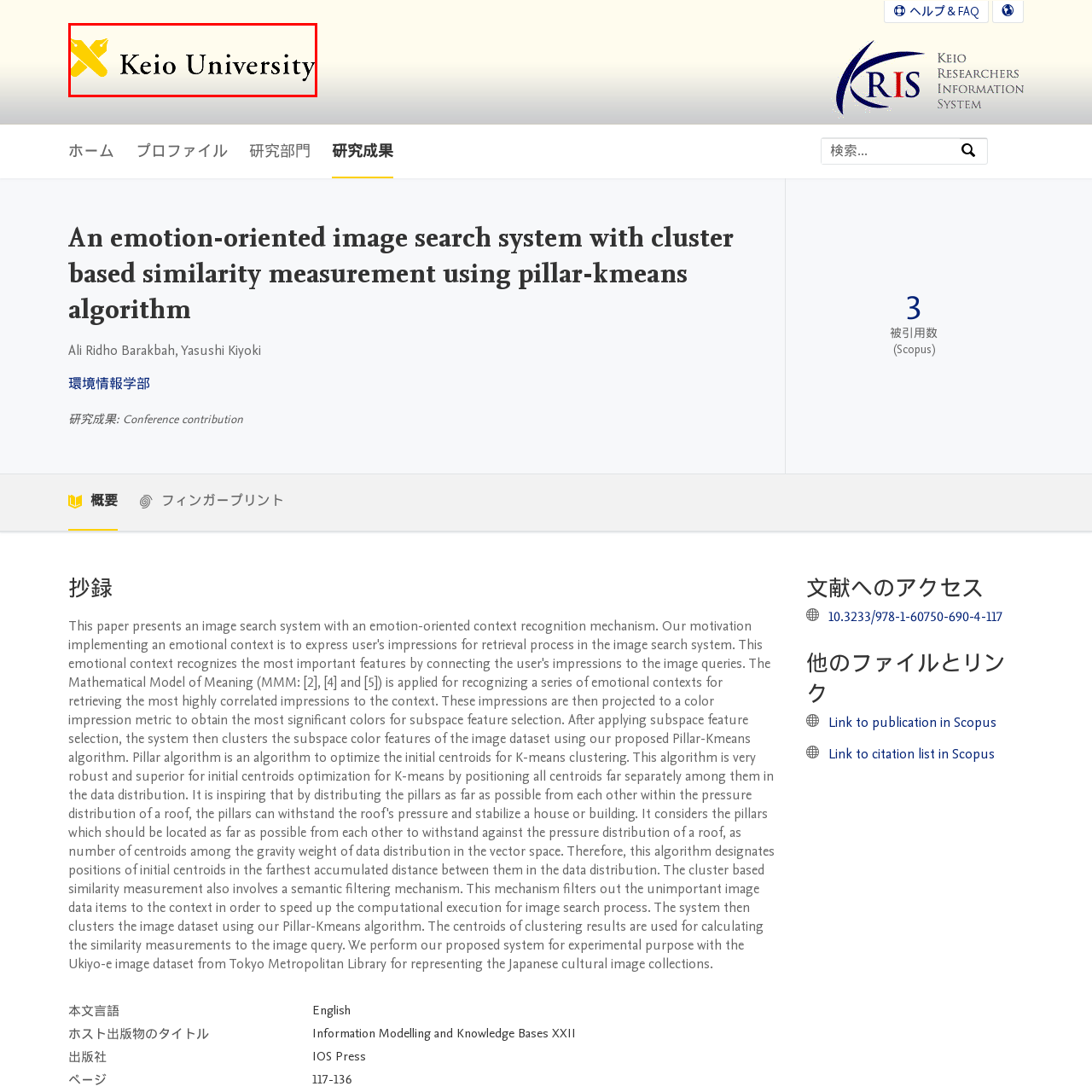Look at the area marked with a blue rectangle, What values does the university's logo reflect? 
Provide your answer using a single word or phrase.

Academic excellence and innovation